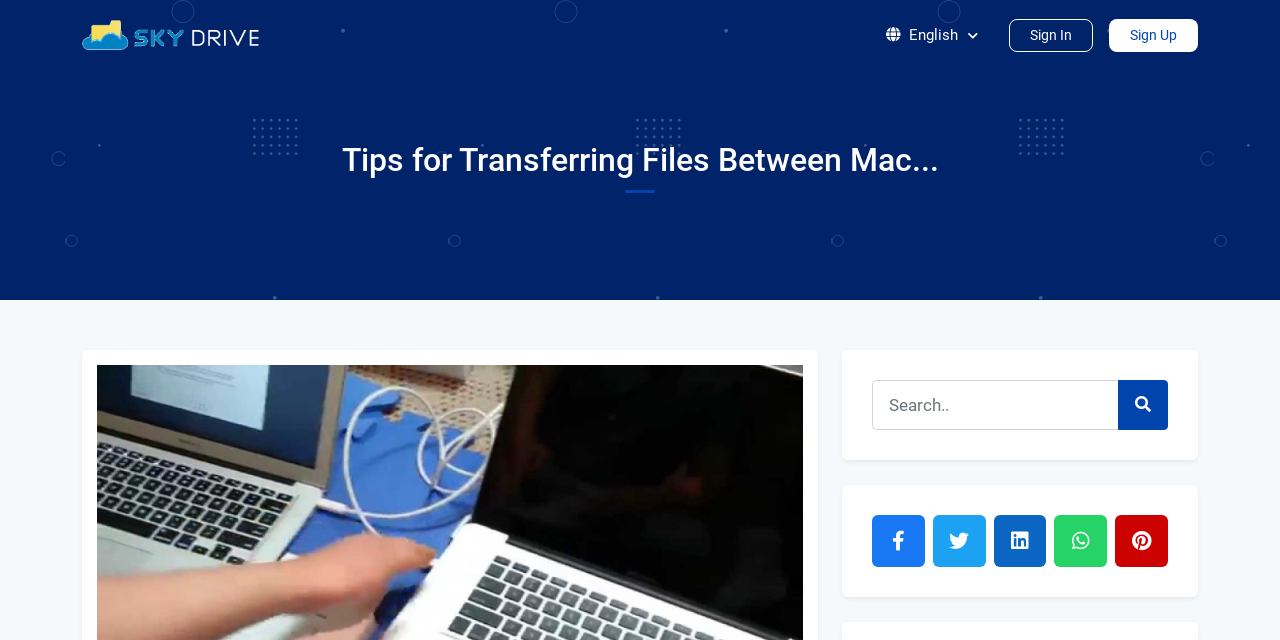How many buttons are there in the top navigation bar?
Look at the image and answer with only one word or phrase.

3